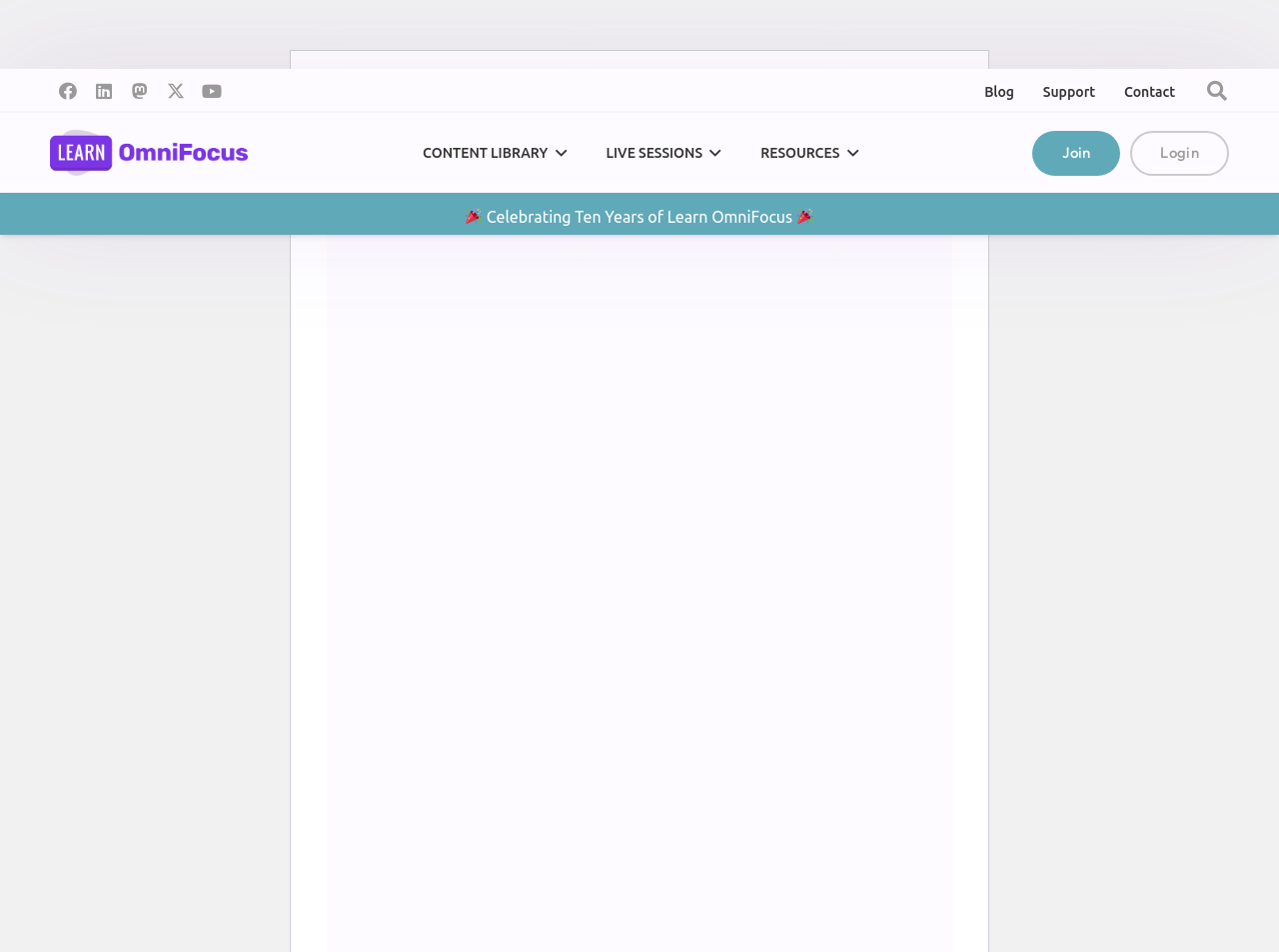Identify and provide the bounding box for the element described by: "Contact".

[0.879, 0.088, 0.919, 0.105]